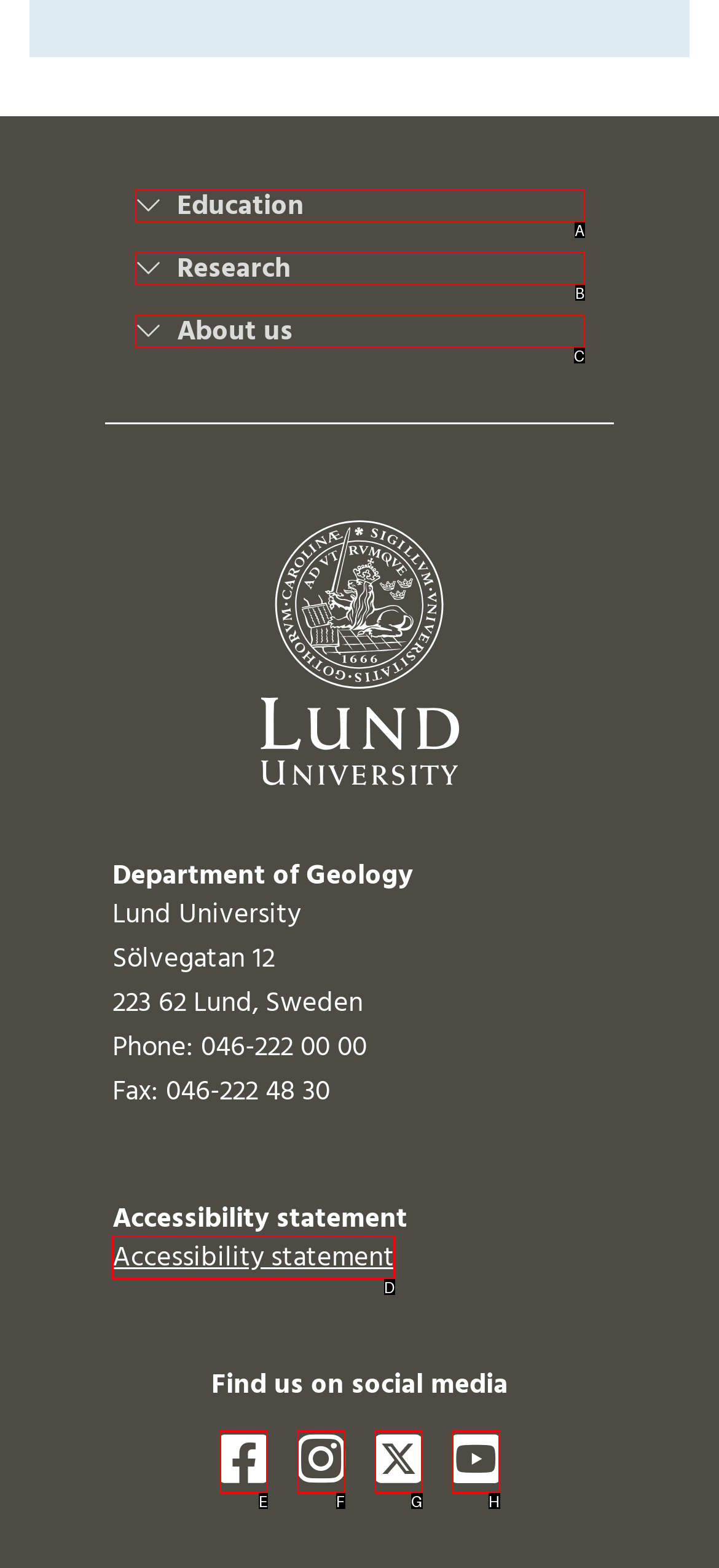Select the letter of the UI element you need to click to complete this task: Visit Accessibility statement.

D